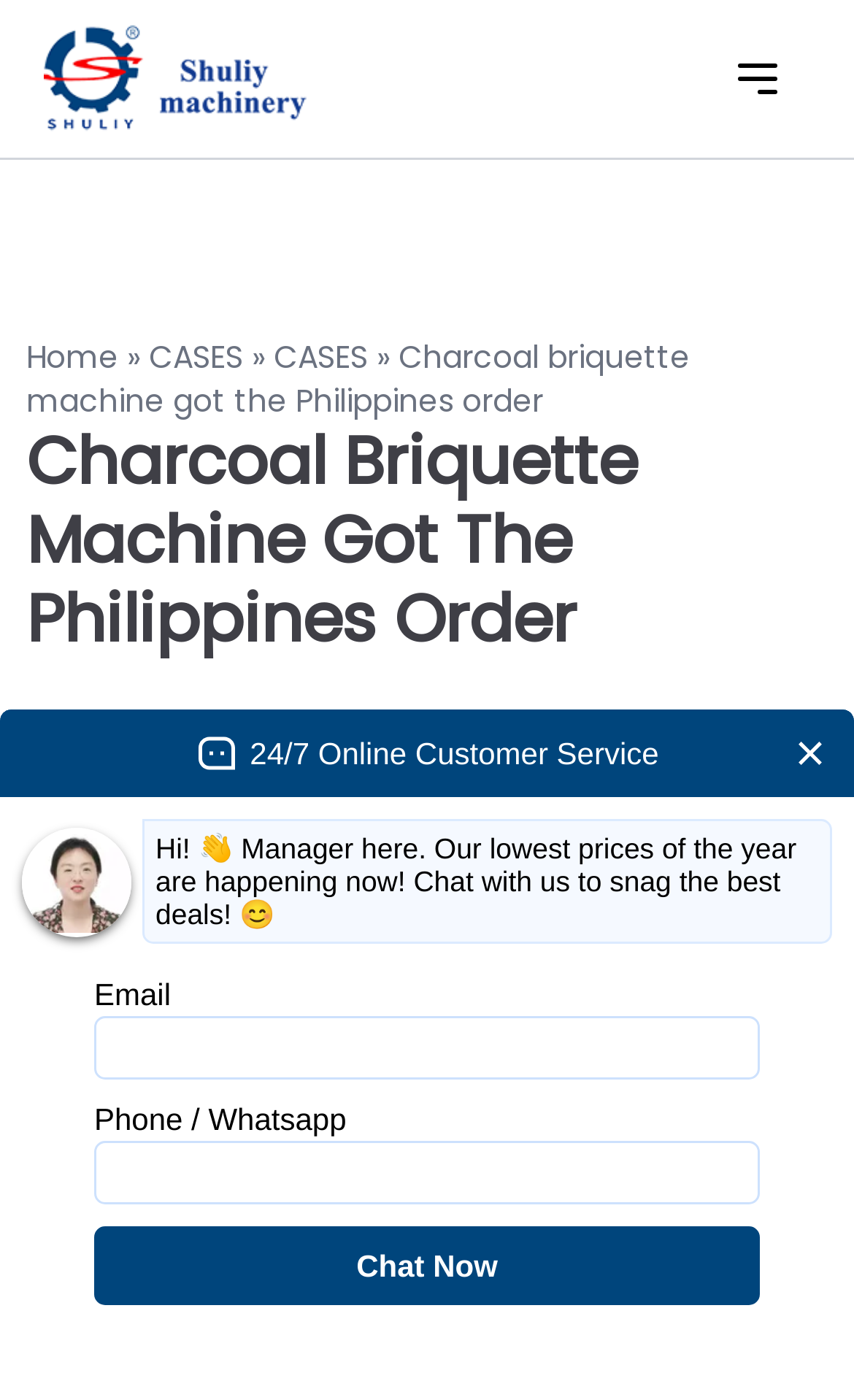Bounding box coordinates are specified in the format (top-left x, top-left y, bottom-right x, bottom-right y). All values are floating point numbers bounded between 0 and 1. Please provide the bounding box coordinate of the region this sentence describes: aria-label="LinkedIn"

None